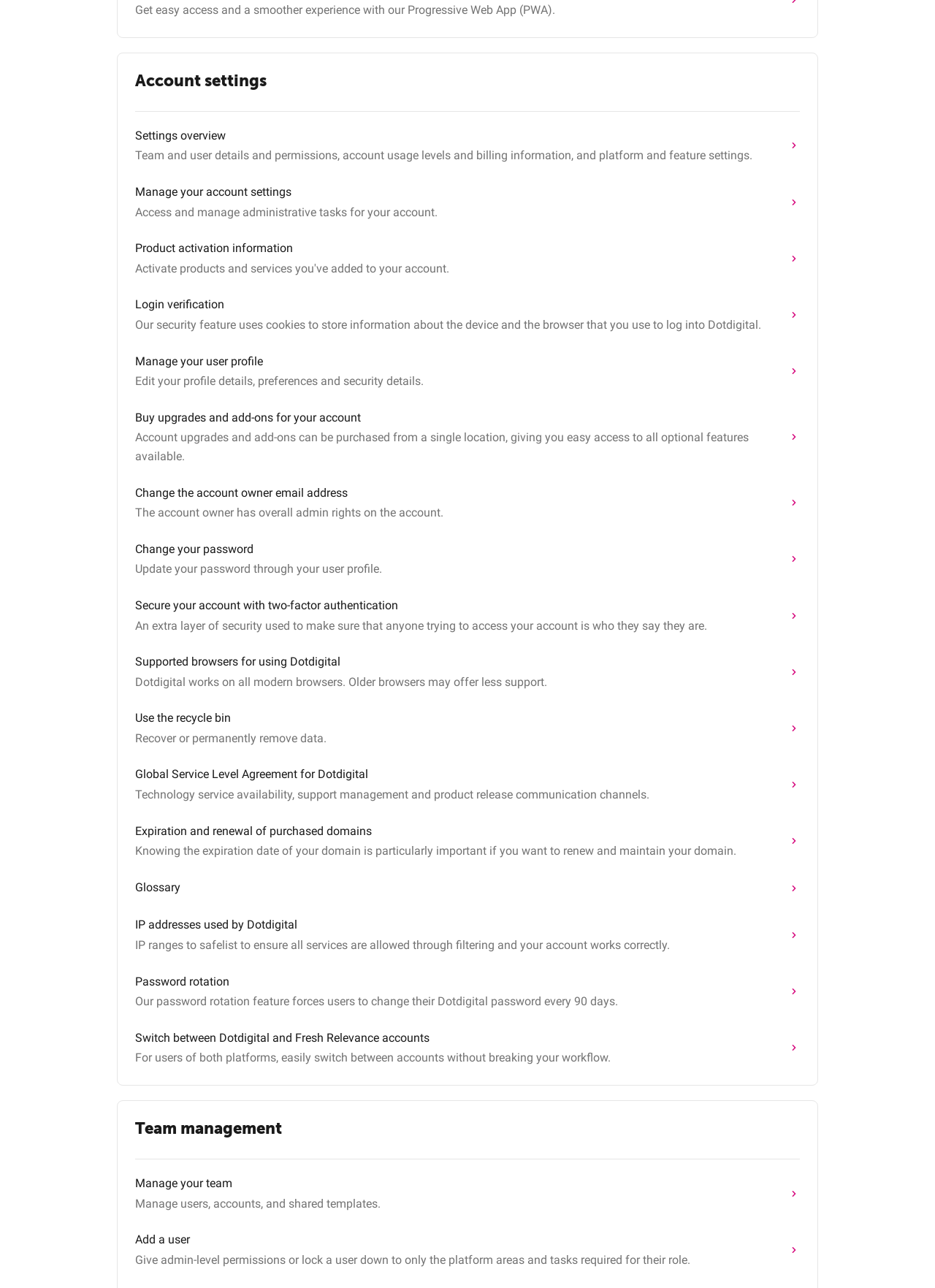Give the bounding box coordinates for the element described as: "Team management".

[0.145, 0.868, 0.855, 0.884]